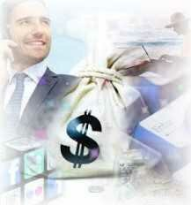What do the social media logos surrounding the man represent?
Based on the screenshot, respond with a single word or phrase.

Digital platforms